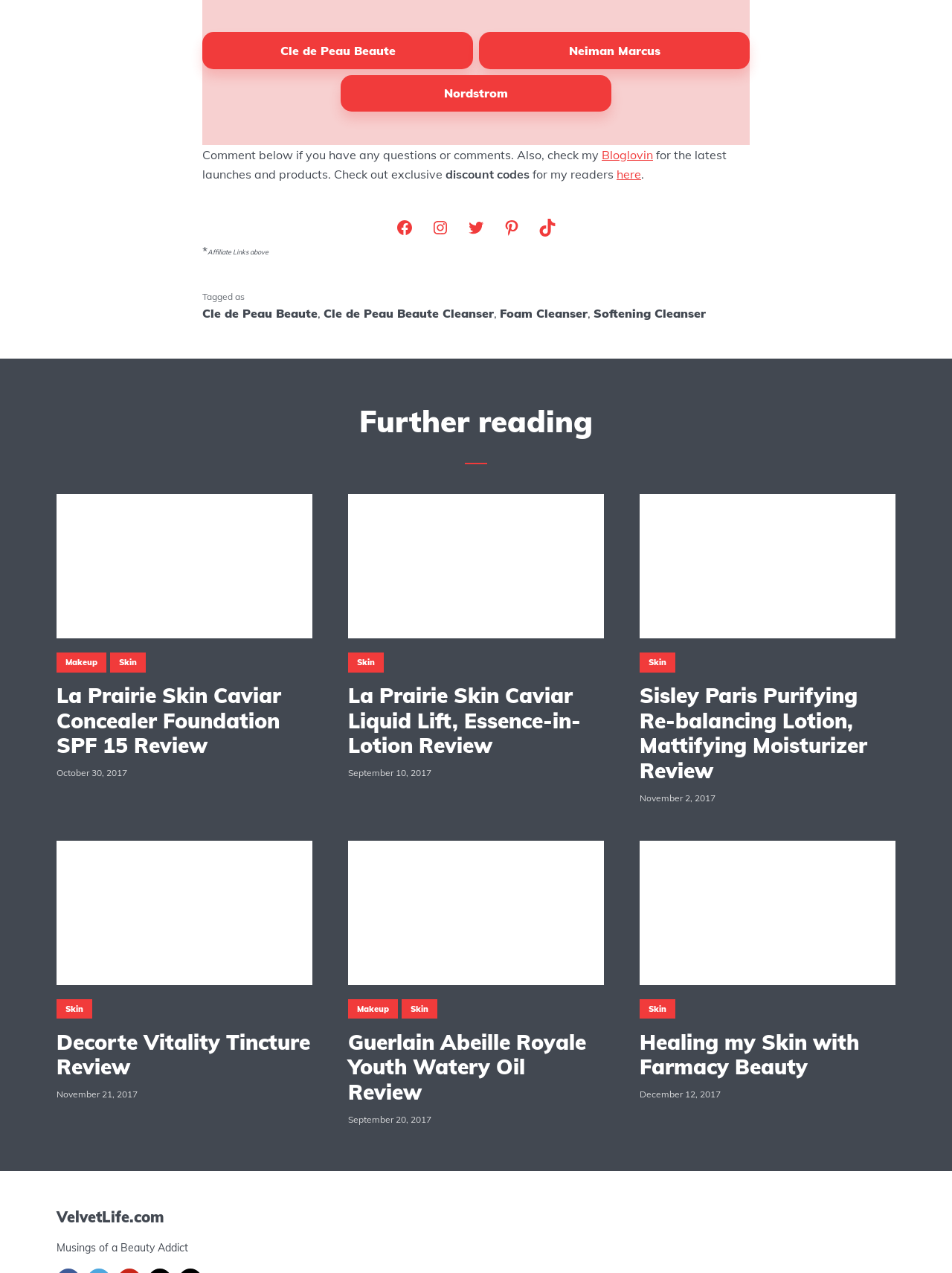How many social media links are there?
By examining the image, provide a one-word or phrase answer.

6